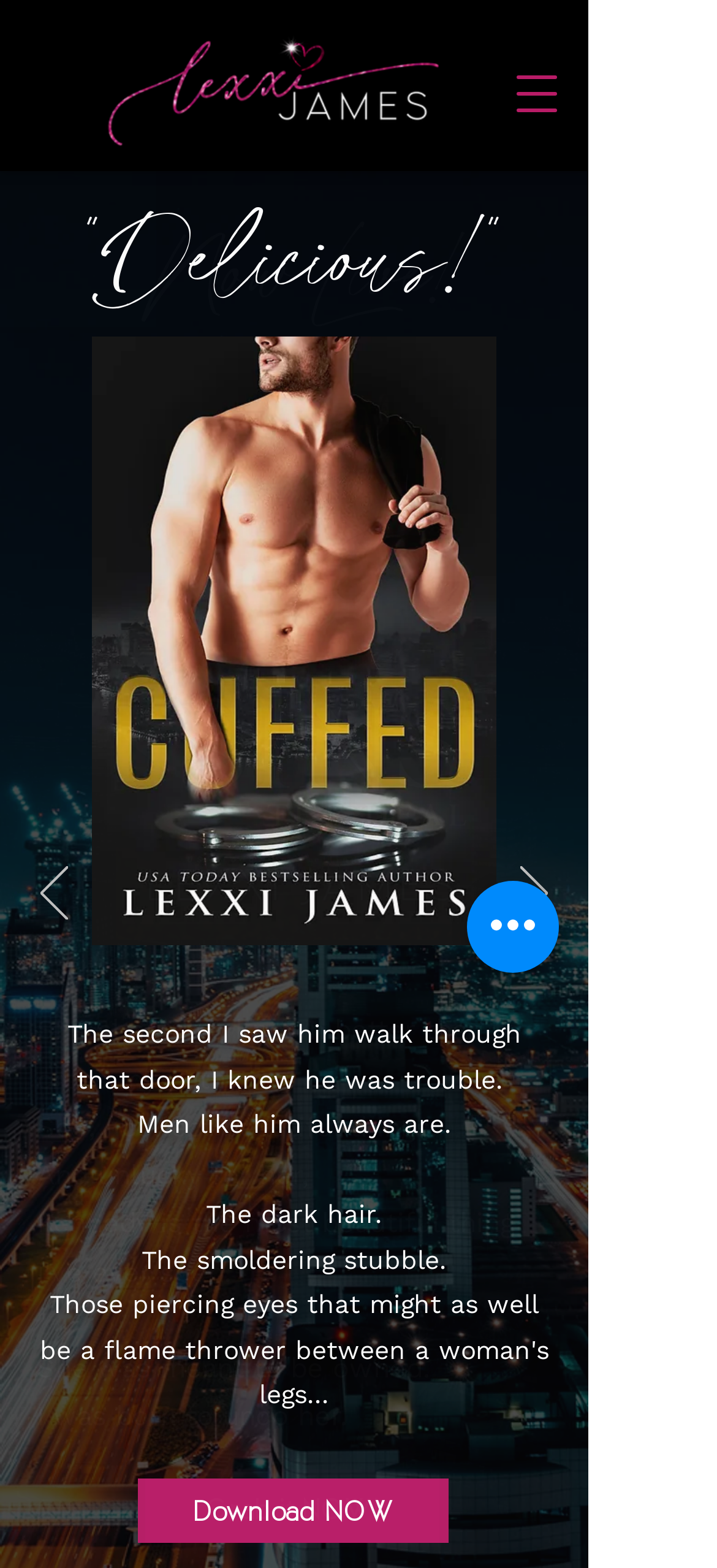Please give a concise answer to this question using a single word or phrase: 
How many buttons are on the navigation menu?

3